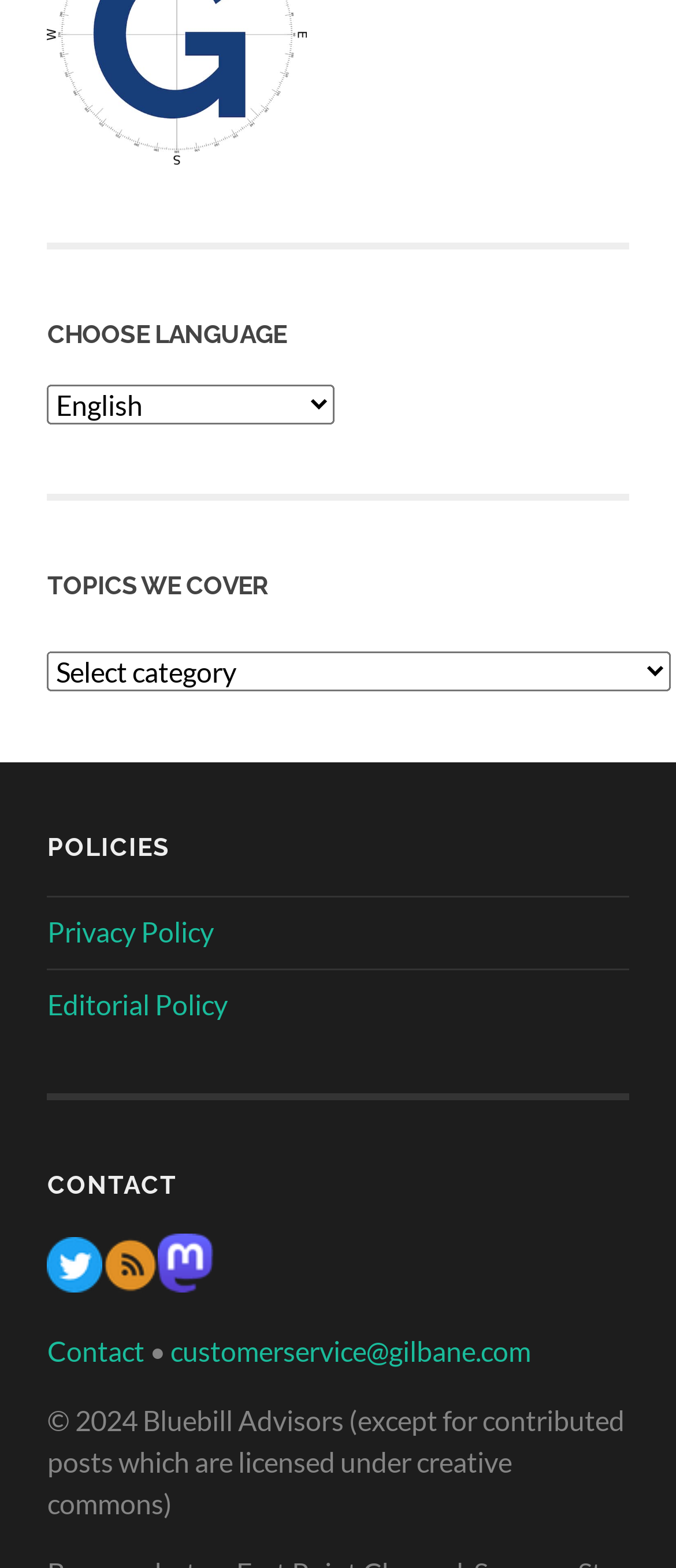What is the copyright year?
Craft a detailed and extensive response to the question.

The copyright year is identified as '2024' based on the StaticText element with bounding box coordinates [0.07, 0.895, 0.924, 0.969] which contains the text '© 2024 Bluebill Advisors...'.